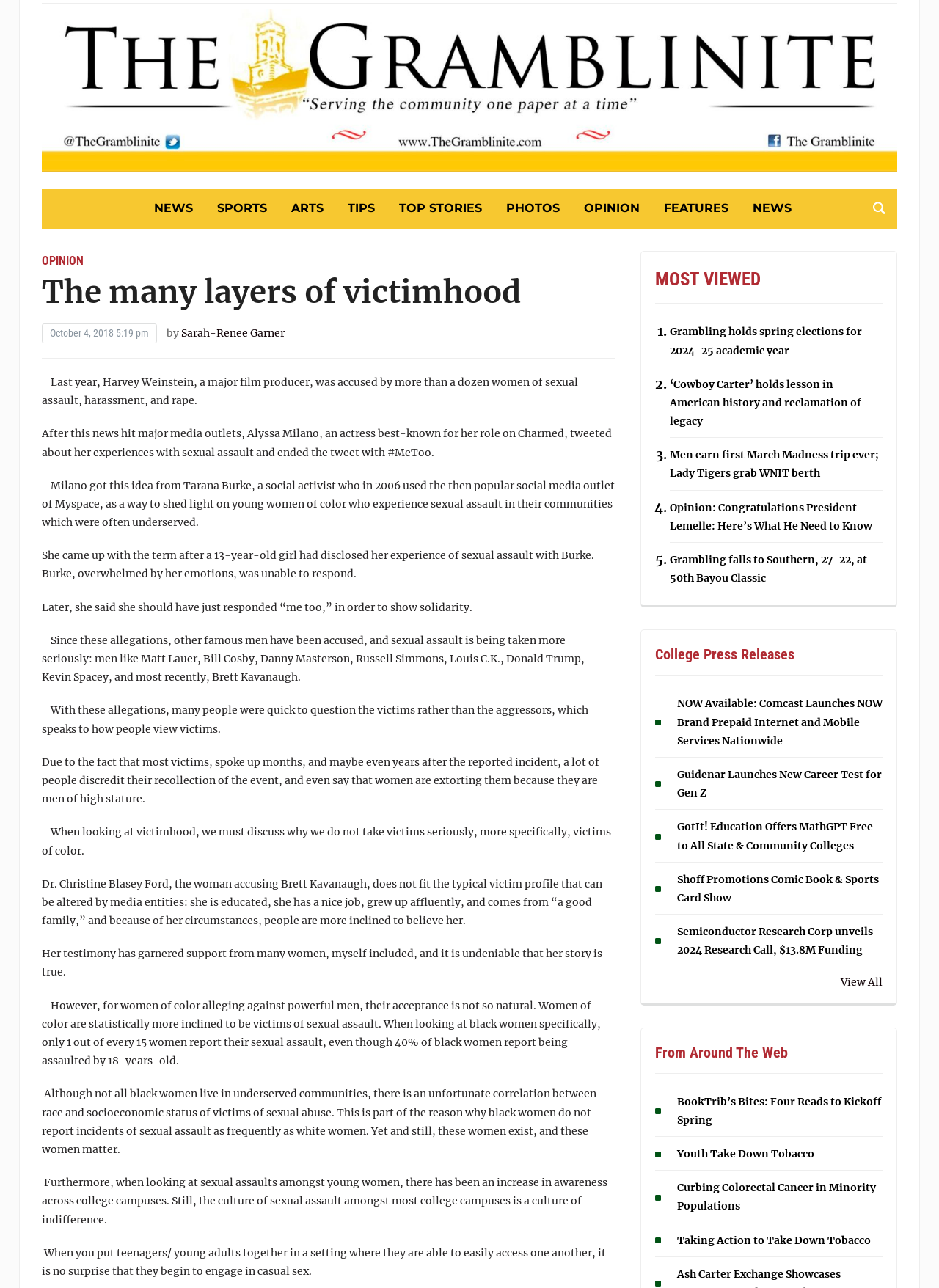What is the name of the website? From the image, respond with a single word or brief phrase.

The Gramblinite